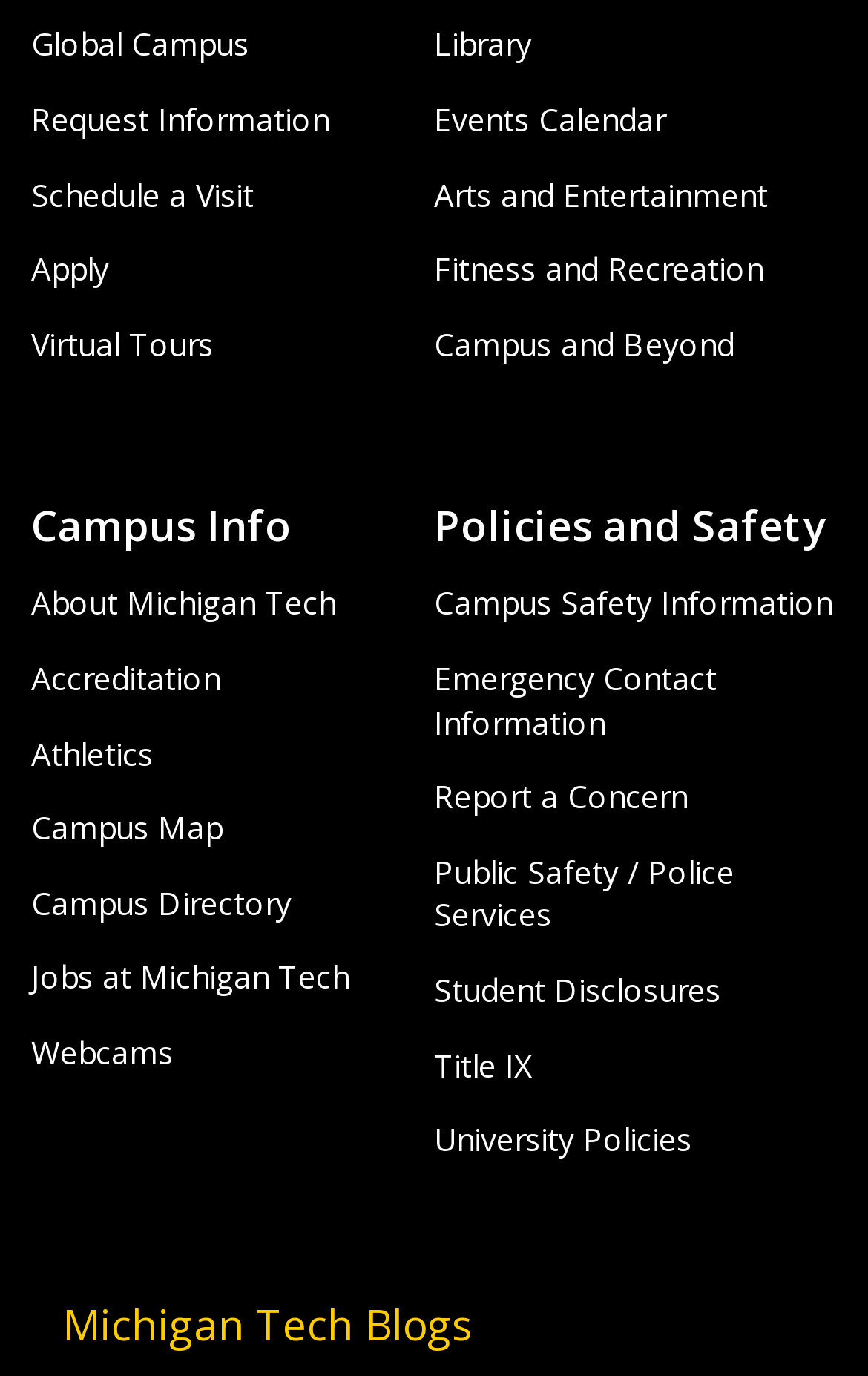Locate the bounding box coordinates of the clickable part needed for the task: "Click on Global Campus".

[0.036, 0.017, 0.287, 0.048]